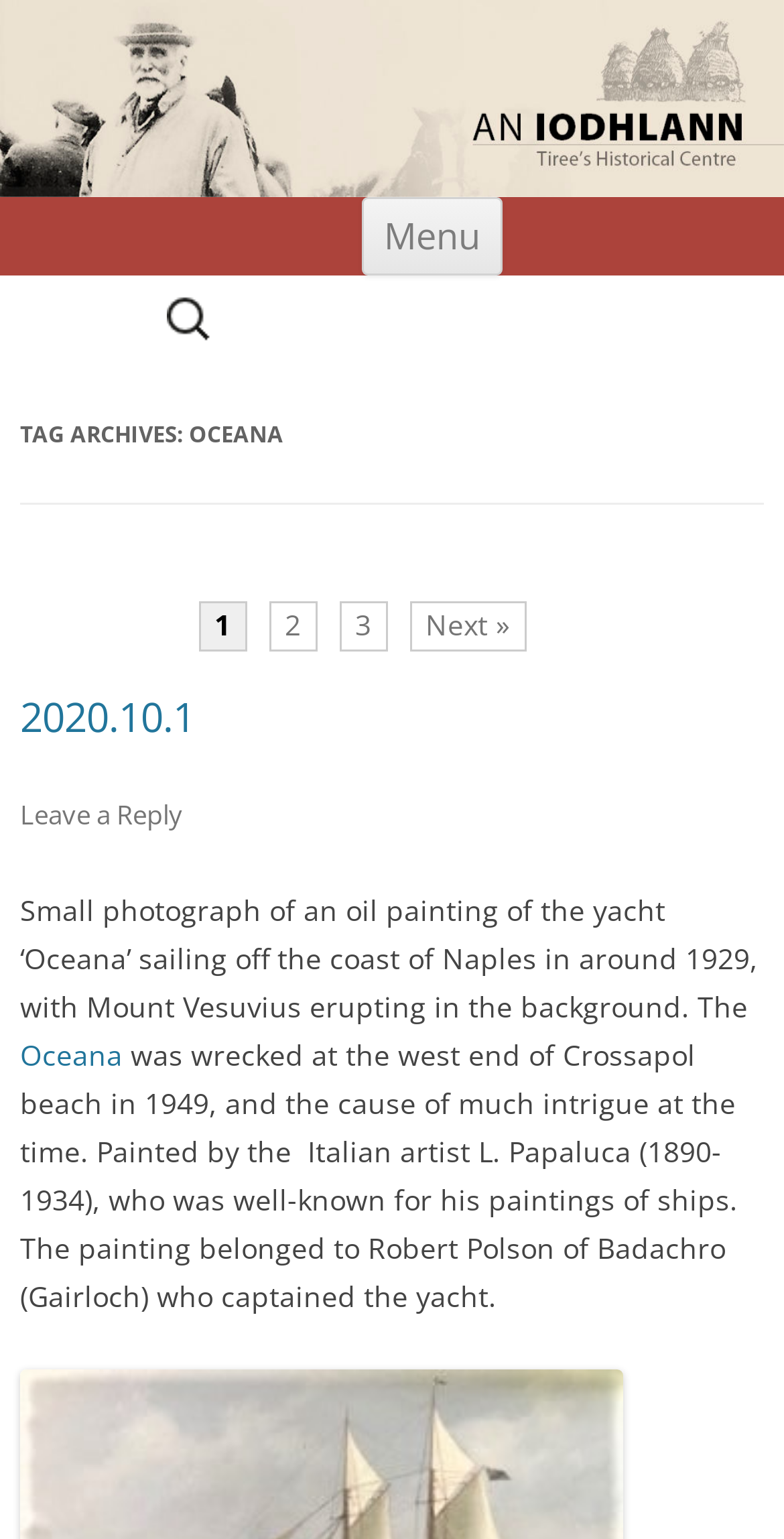Please specify the bounding box coordinates of the clickable region necessary for completing the following instruction: "Read more about Oceana". The coordinates must consist of four float numbers between 0 and 1, i.e., [left, top, right, bottom].

[0.026, 0.672, 0.156, 0.697]